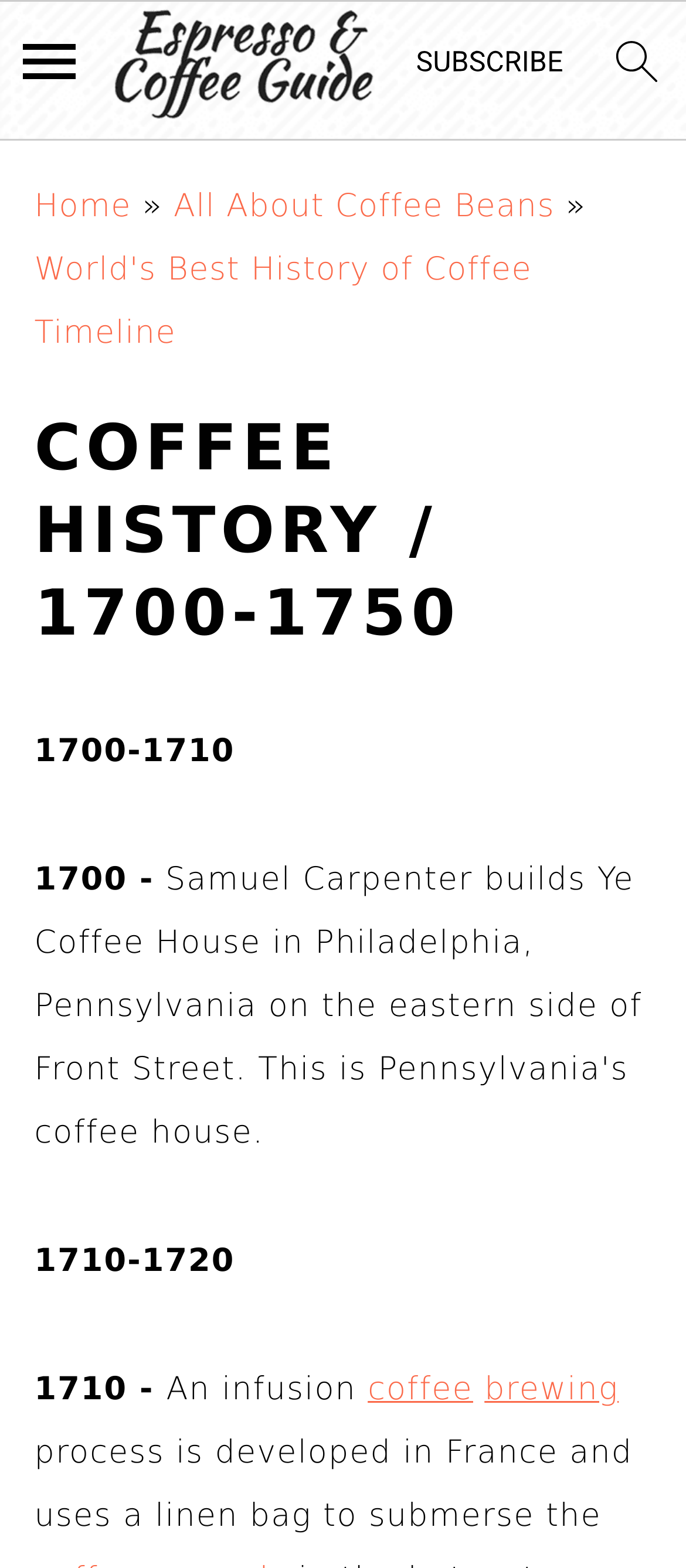Identify and provide the bounding box coordinates of the UI element described: "subscribe". The coordinates should be formatted as [left, top, right, bottom], with each number being a float between 0 and 1.

[0.599, 0.022, 0.83, 0.07]